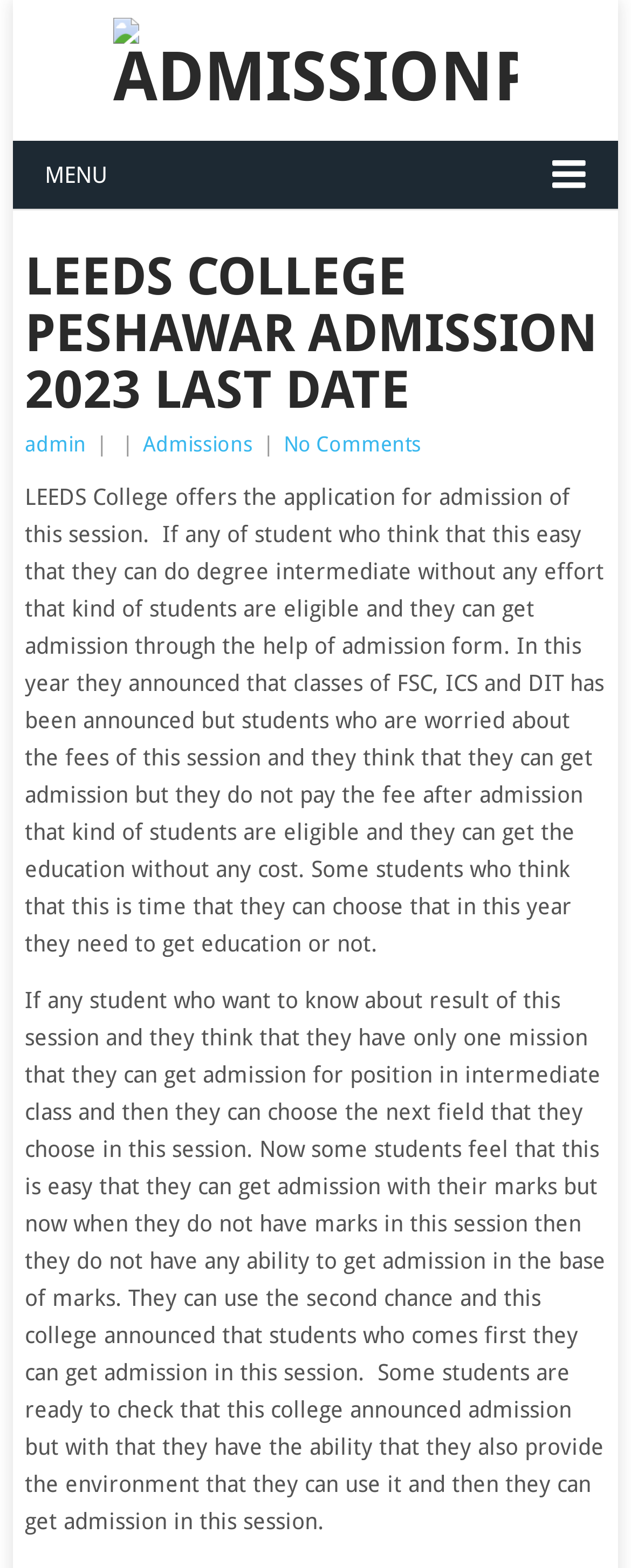What programs are mentioned for admission?
Please answer using one word or phrase, based on the screenshot.

FSC, ICS, DIT